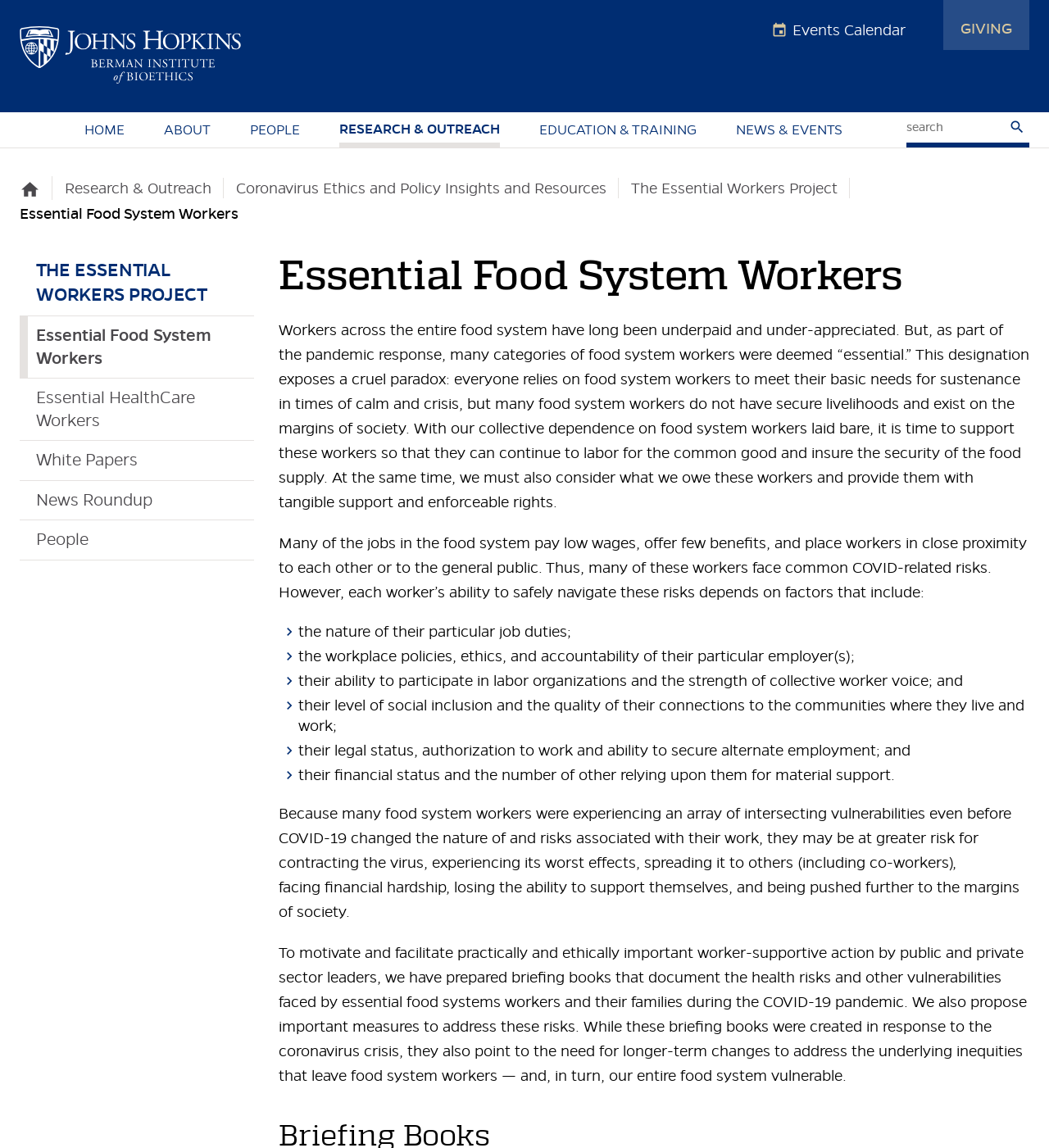Deliver a detailed narrative of the webpage's visual and textual elements.

The webpage is about essential food system workers, specifically highlighting their importance and the challenges they face. At the top left, there is a link to the Johns Hopkins Berman Institute of Bioethics. A search bar is located at the top right, accompanied by a search button. Below the search bar, there is a main navigation menu with links to different sections, including "HOME", "ABOUT", "PEOPLE", "RESEARCH & OUTREACH", "EDUCATION & TRAINING", and "NEWS & EVENTS".

On the left side, there are several links to specific topics, including "Coronavirus Ethics and Policy Insights and Resources", "The Essential Workers Project", and "White Papers". There is also a heading that reads "Essential Food System Workers".

The main content of the webpage is a lengthy text that discusses the importance of food system workers, who have been deemed essential during the pandemic. The text highlights the paradox that these workers are crucial to the food supply, yet they often lack secure livelihoods and are marginalized. It also explains the risks they face, including low wages, lack of benefits, and exposure to COVID-19.

The text is divided into several sections, each discussing different aspects of the issue, such as the factors that affect workers' ability to navigate COVID-related risks, including job duties, workplace policies, and social inclusion. There are also references to briefing books that document the health risks and vulnerabilities faced by essential food system workers and propose measures to address these risks.

Overall, the webpage provides a detailed discussion of the challenges faced by essential food system workers and the need for support and change to ensure their well-being and the security of the food supply.